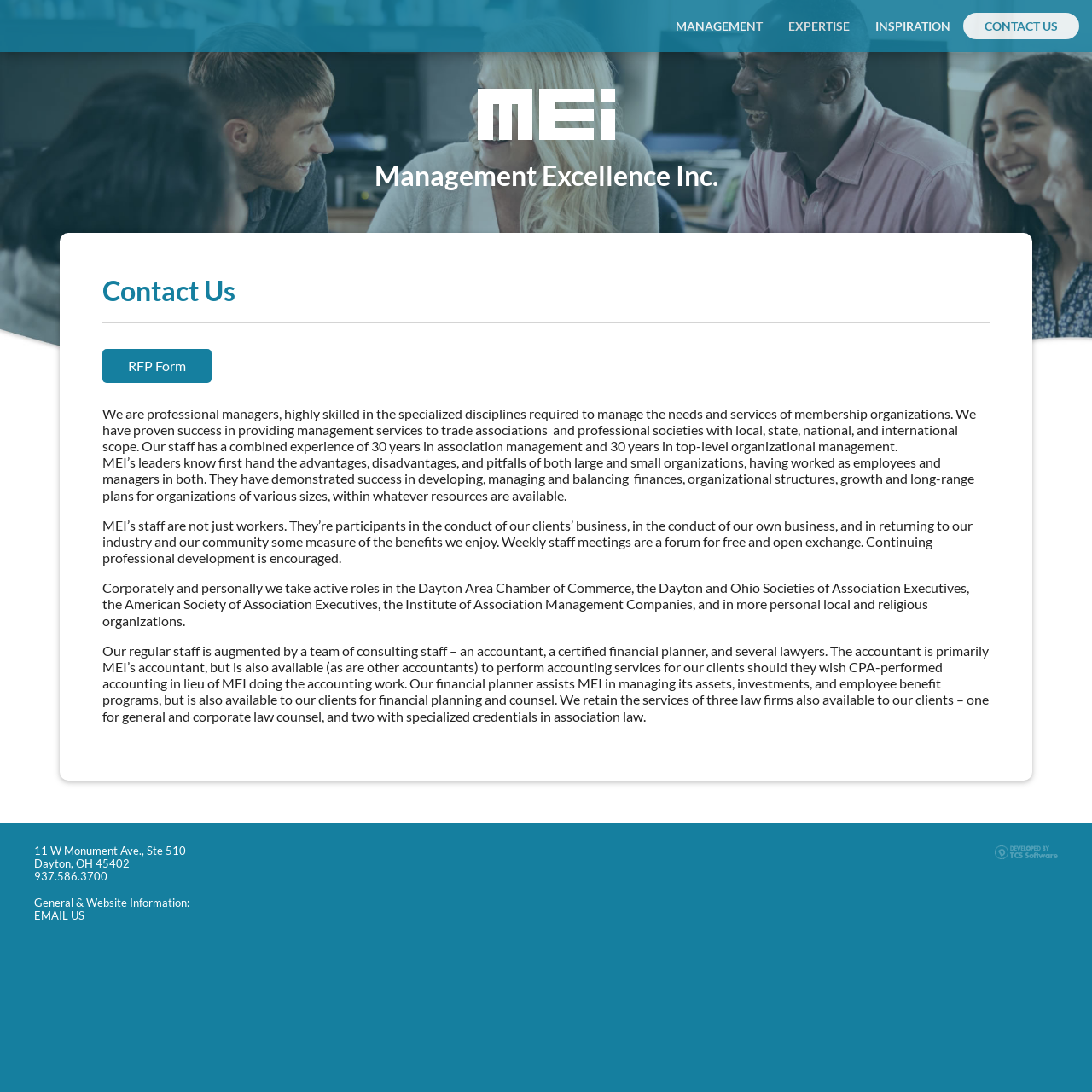What is the purpose of the company?
Your answer should be a single word or phrase derived from the screenshot.

Management services